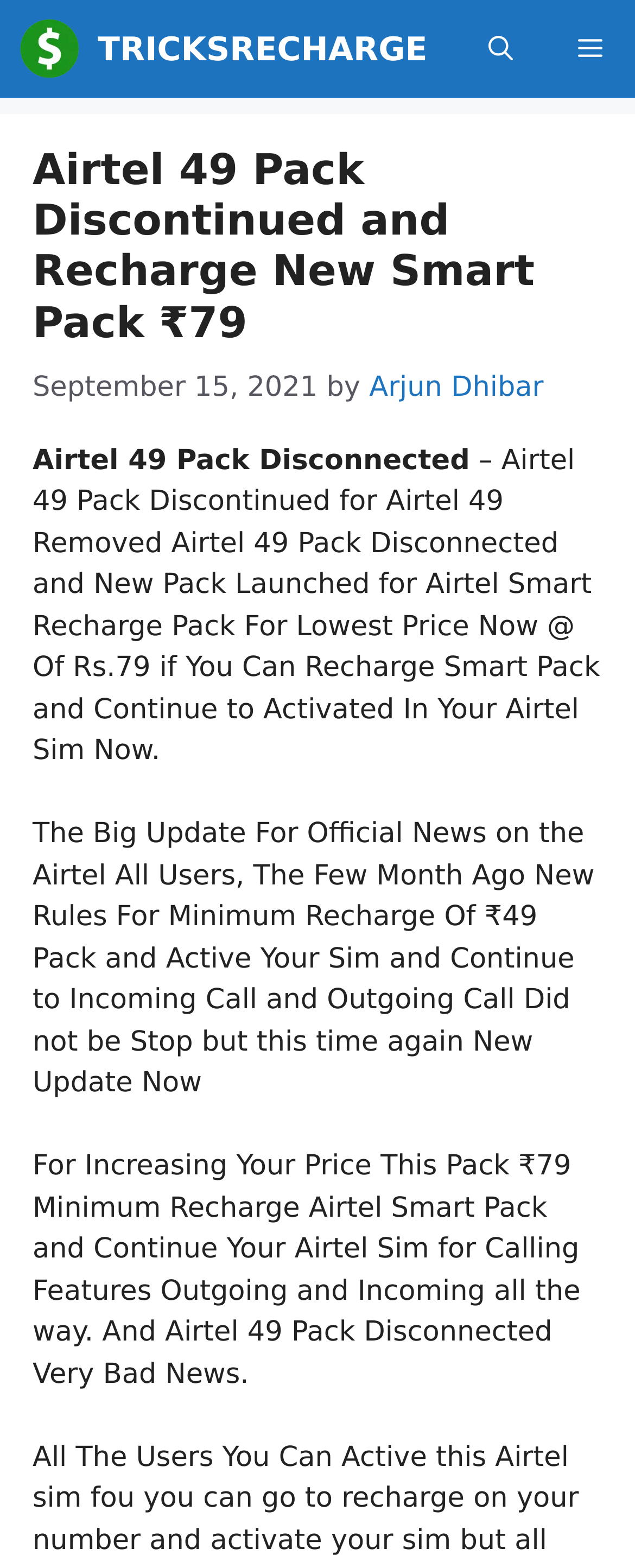Please provide the bounding box coordinates in the format (top-left x, top-left y, bottom-right x, bottom-right y). Remember, all values are floating point numbers between 0 and 1. What is the bounding box coordinate of the region described as: title="TricksRecharge"

[0.026, 0.0, 0.128, 0.062]